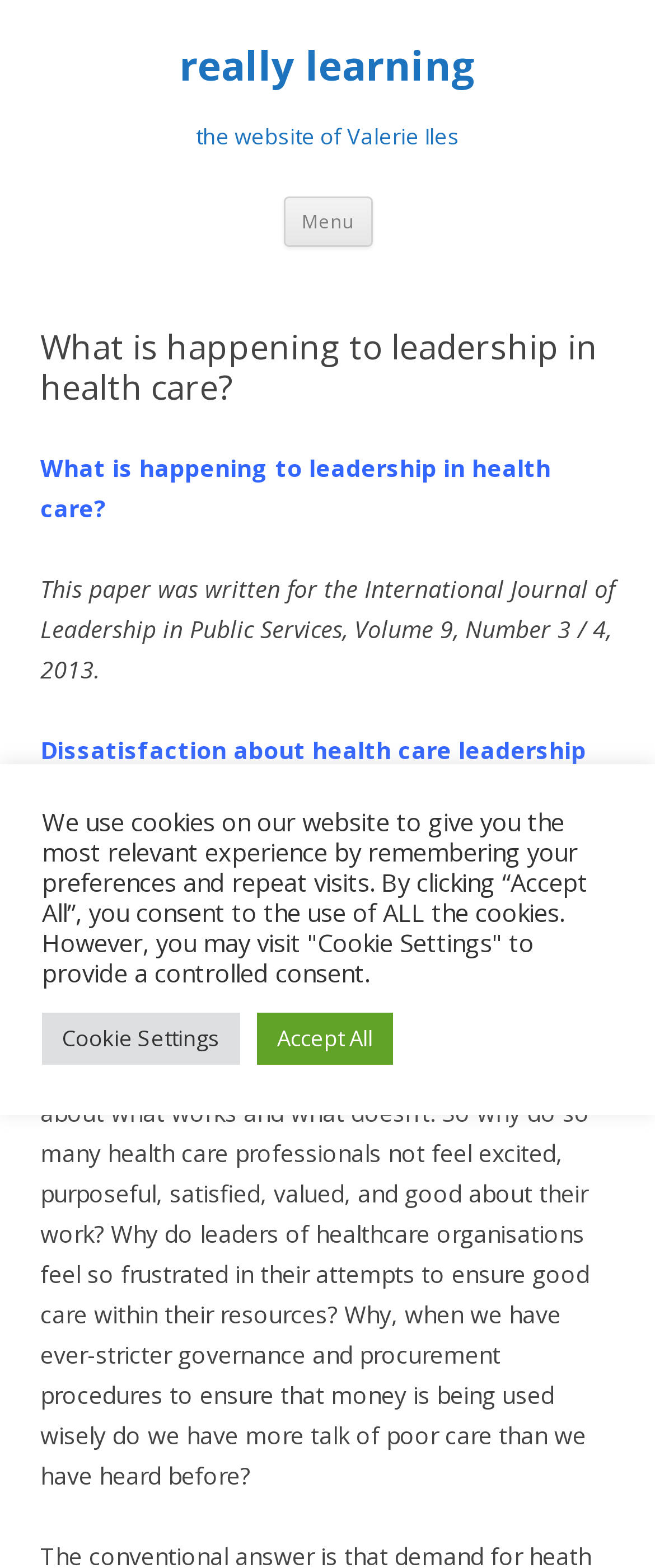Respond with a single word or phrase to the following question: What is the author's tone in the paper?

reflective